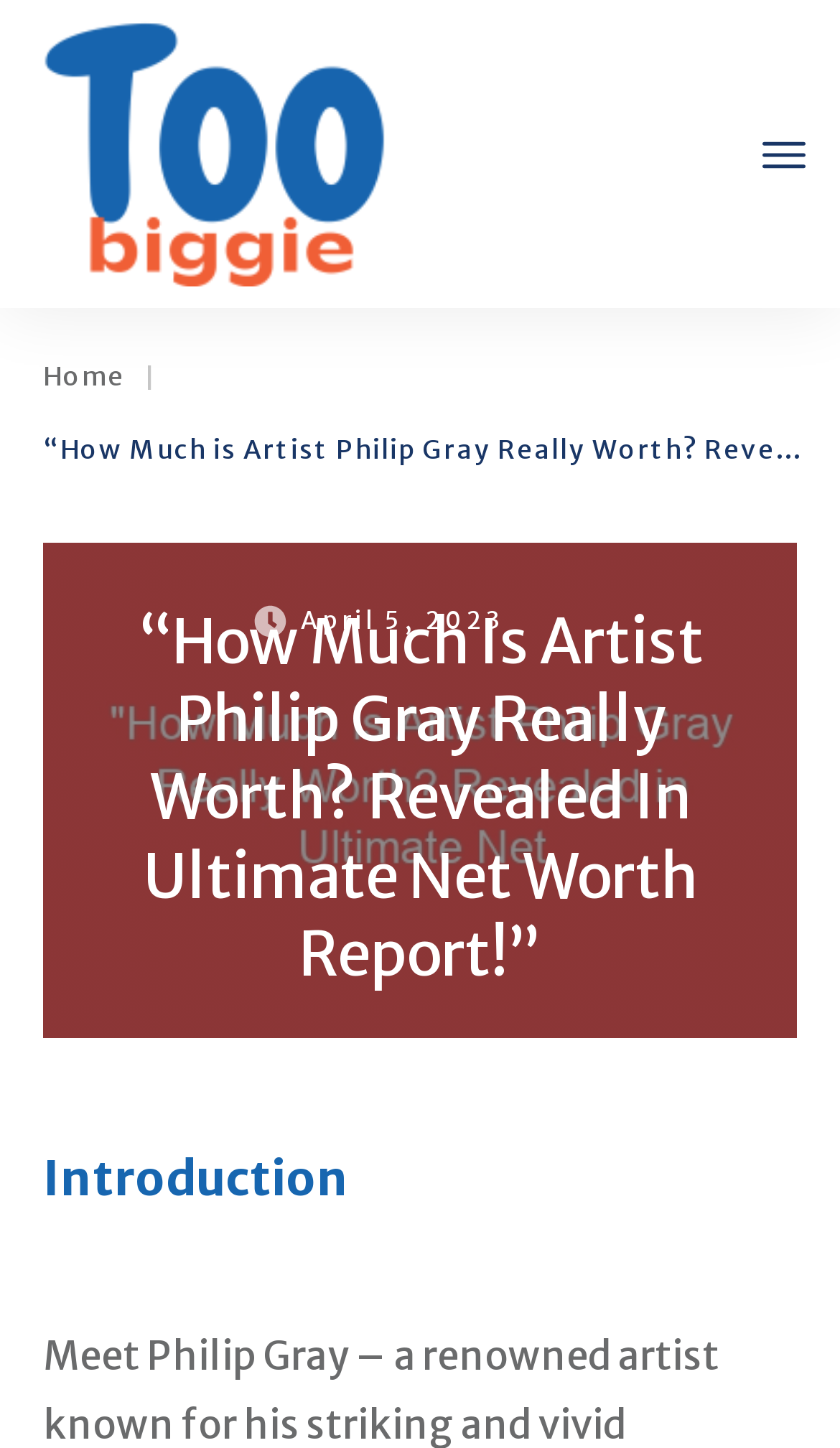Locate the bounding box of the user interface element based on this description: "Home".

[0.051, 0.243, 0.149, 0.278]